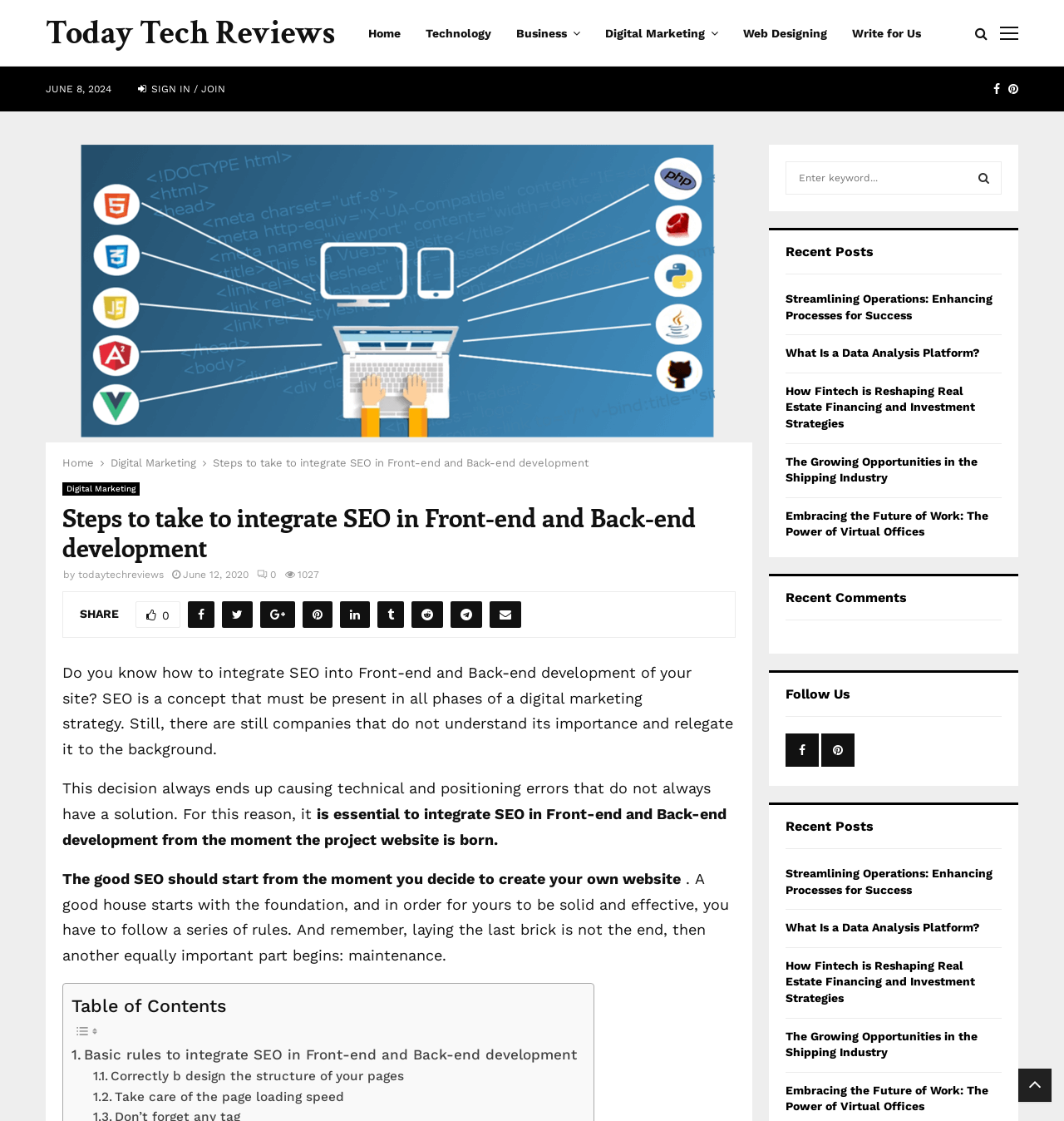Give the bounding box coordinates for the element described as: "parent_node: SHARE0".

[0.387, 0.536, 0.416, 0.56]